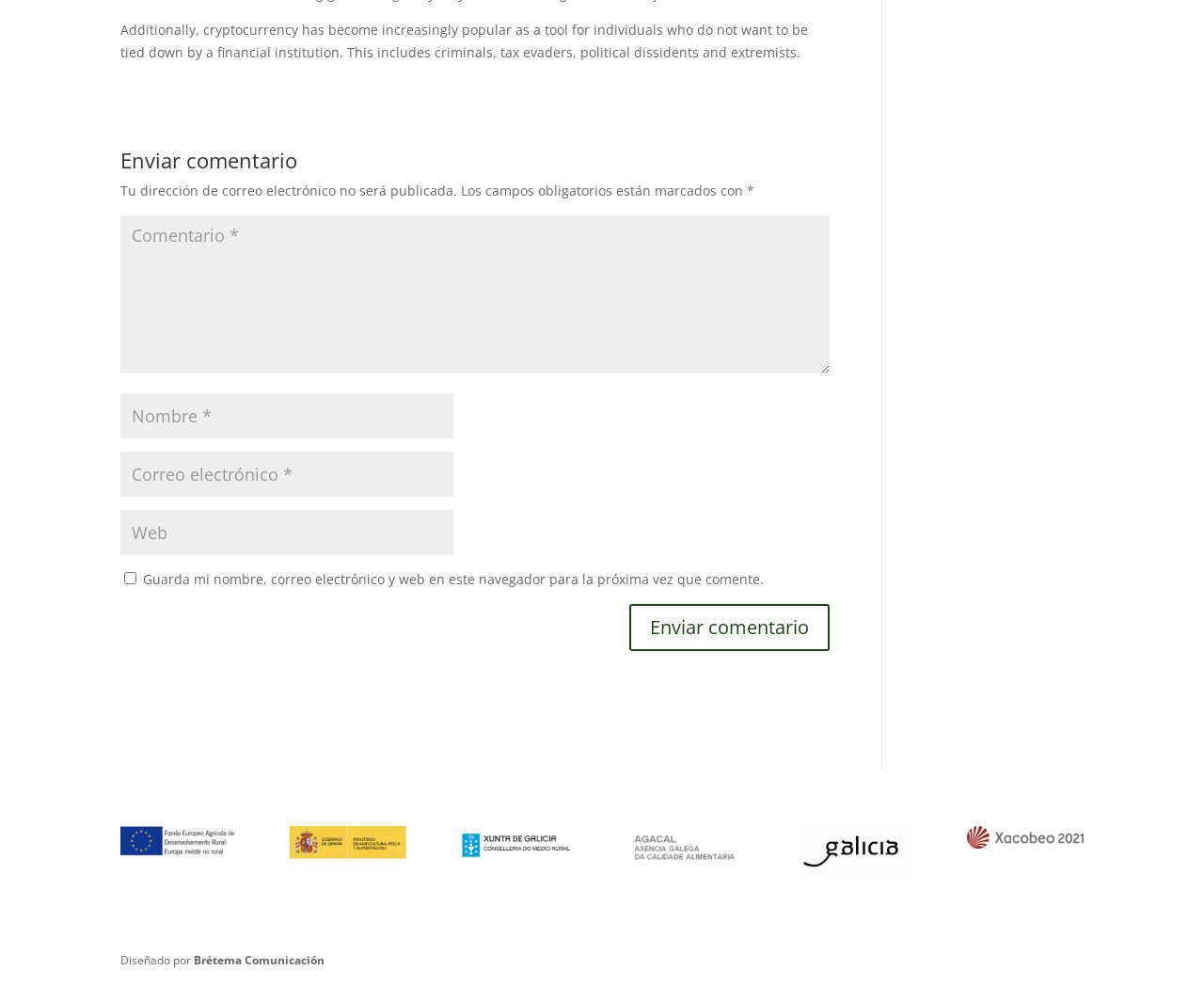Please determine the bounding box coordinates, formatted as (top-left x, top-left y, bottom-right x, bottom-right y), with all values as floating point numbers between 0 and 1. Identify the bounding box of the region described as: name="submit" value="Enviar comentario"

[0.523, 0.612, 0.689, 0.66]